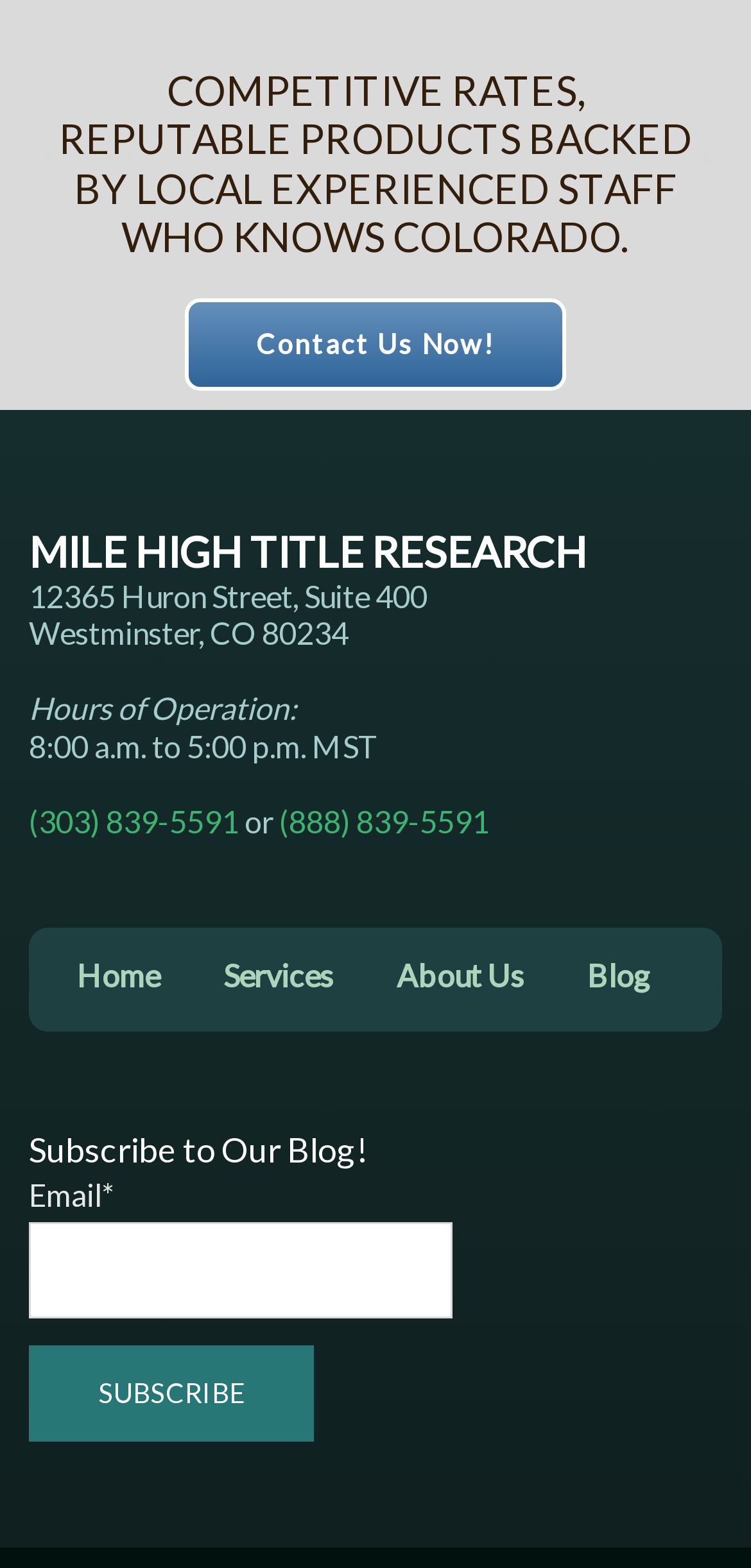Analyze the image and deliver a detailed answer to the question: What is the purpose of the button?

I found the purpose of the button by looking at the button element with the text 'SUBSCRIBE' which is located in the subscription section of the page, indicating it is used to subscribe to the blog.